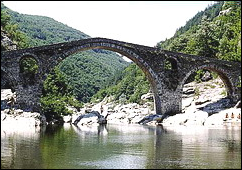Give a detailed account of the elements present in the image.

The image showcases the stunning architectural beauty of the Rhodopes mountain area, featuring a historic stone bridge that gracefully arches over a serene river. Surrounded by lush greenery and steep hills, this picturesque scene captures the essence of the region's natural charm. The bridge, with its weathered stones and classic design, serves as a testament to the area's rich cultural heritage. It stands as a popular spot for both visitors and locals, offering a perfect backdrop for leisurely walks and photography amidst the tranquil setting of the Rhodopes mountains.